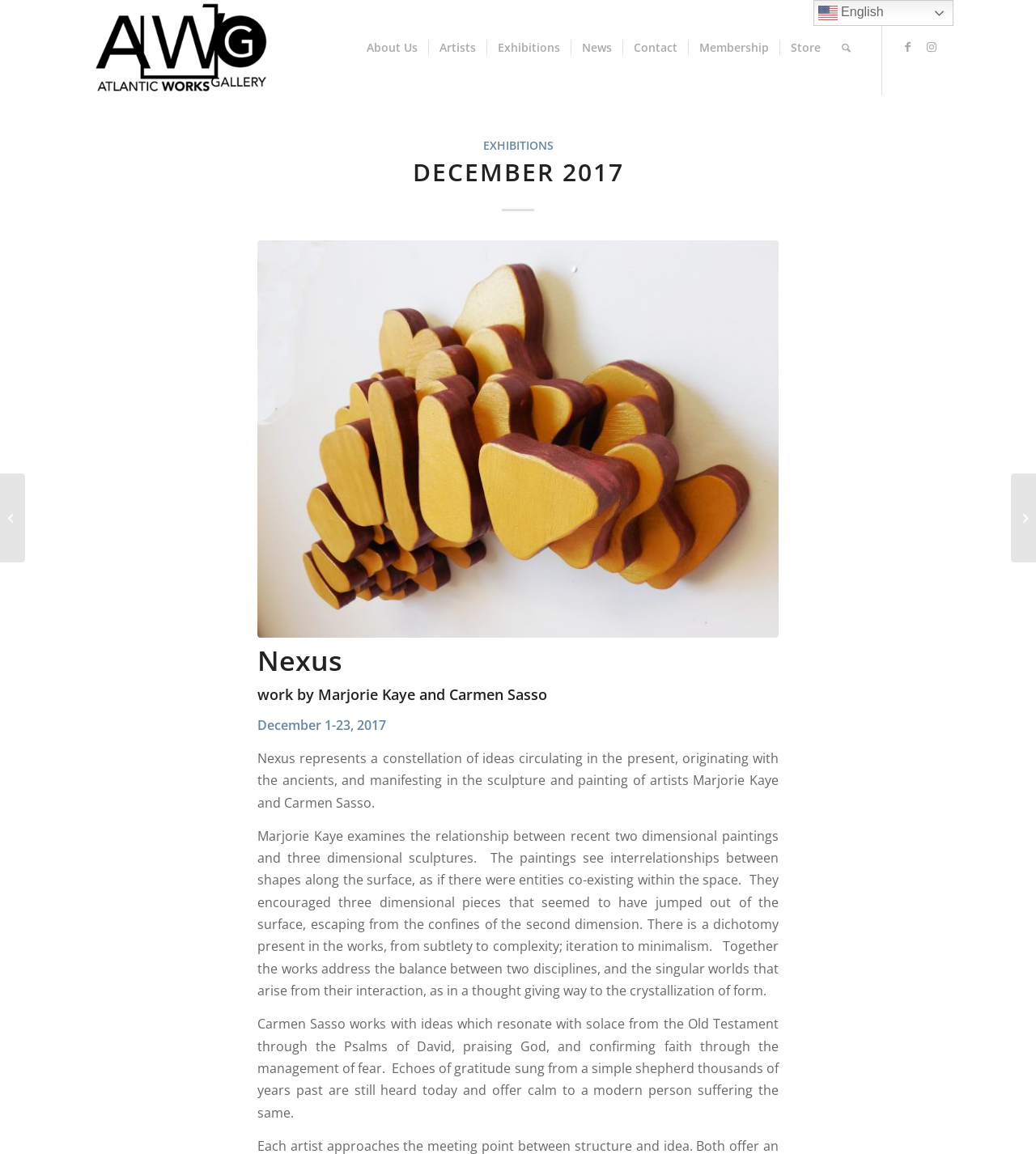Specify the bounding box coordinates of the element's region that should be clicked to achieve the following instruction: "Check the Christmas Markets Berlin photo essay". The bounding box coordinates consist of four float numbers between 0 and 1, in the format [left, top, right, bottom].

[0.976, 0.41, 1.0, 0.487]